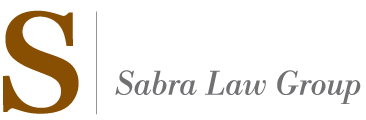What type of law does the Sabra Law Group focus on?
Could you please answer the question thoroughly and with as much detail as possible?

The Sabra Law Group's logo and overall aesthetic convey professionalism and trust, aligning with the group's mission to assist individuals navigating the complexities of divorce and related legal matters in New York, which suggests that they focus on family law.